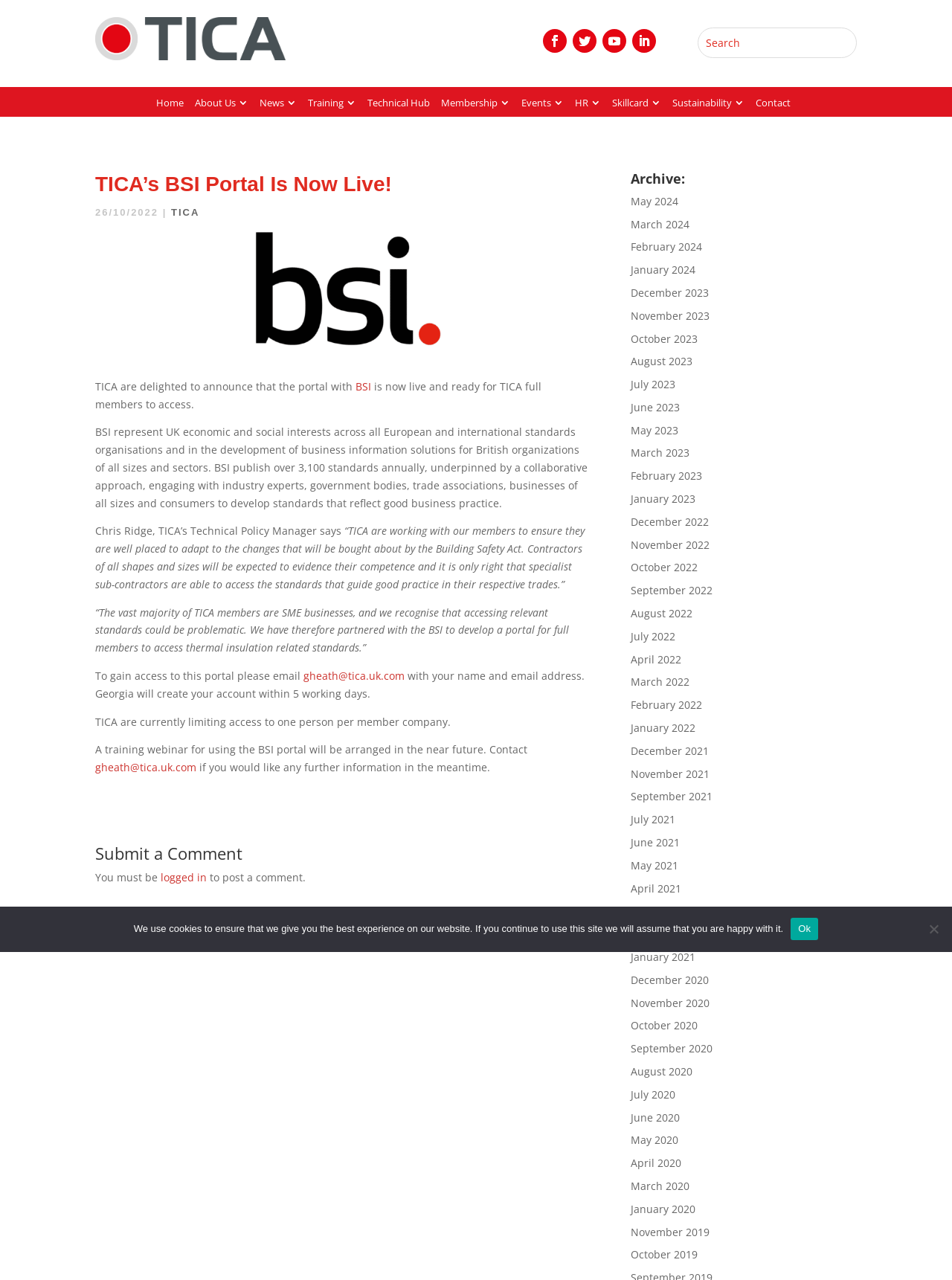Review the image closely and give a comprehensive answer to the question: How can TICA members access the BSI portal?

The webpage instructs TICA members to email gheath@tica.uk.com with their name and email address to gain access to the BSI portal, and Georgia will create their account within 5 working days.